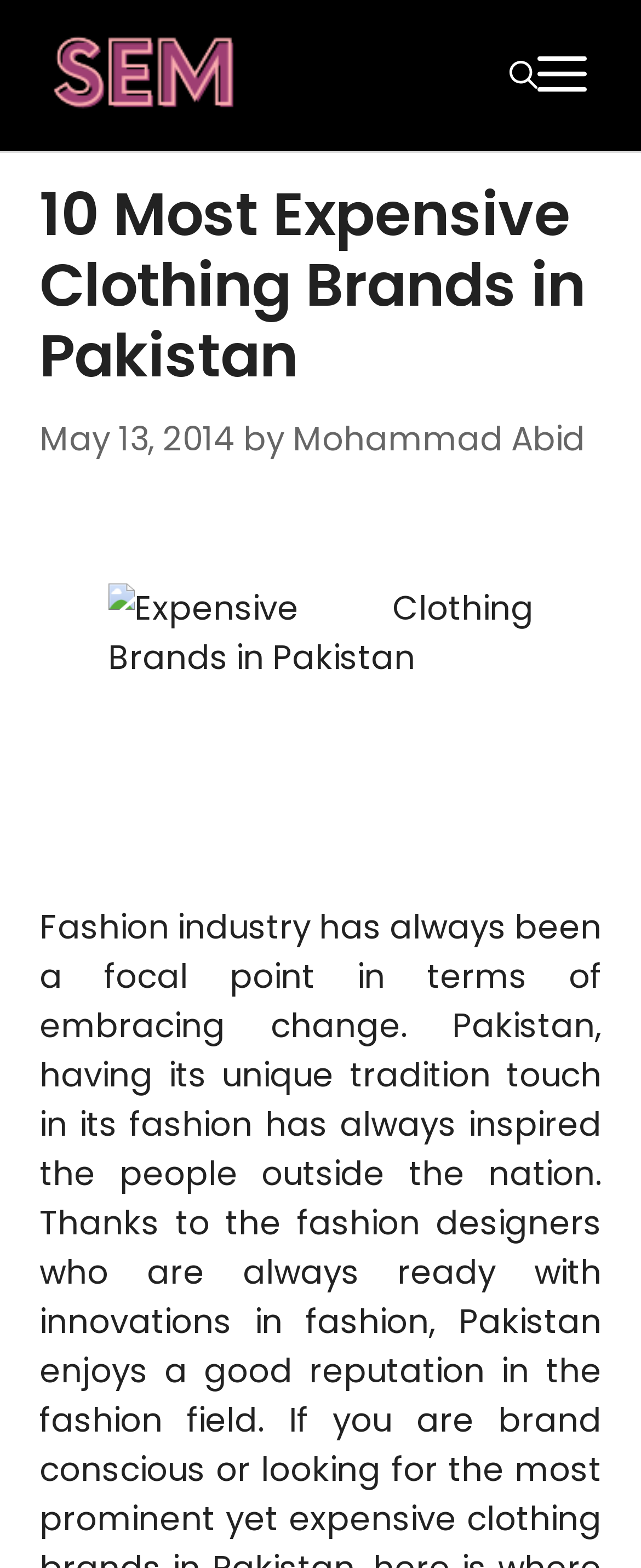Generate a comprehensive description of the webpage content.

The webpage is about the 10 most expensive clothing brands in Pakistan. At the top, there is a banner that spans the entire width of the page, containing a link to "Smart Earning Methods" with an accompanying image. To the right of the banner, there is a navigation section with a "Mobile Toggle" button, an "Open search" button, and a "MENU" button that expands to reveal a slide-out menu.

Below the navigation section, there is a header that occupies most of the page's width. It contains a heading that reads "10 Most Expensive Clothing Brands in Pakistan", a timestamp indicating the article was published on May 13, 2014, and the author's name, "Mohammad Abid". 

Underneath the header, there is a large image related to expensive clothing brands in Pakistan, taking up most of the page's width.